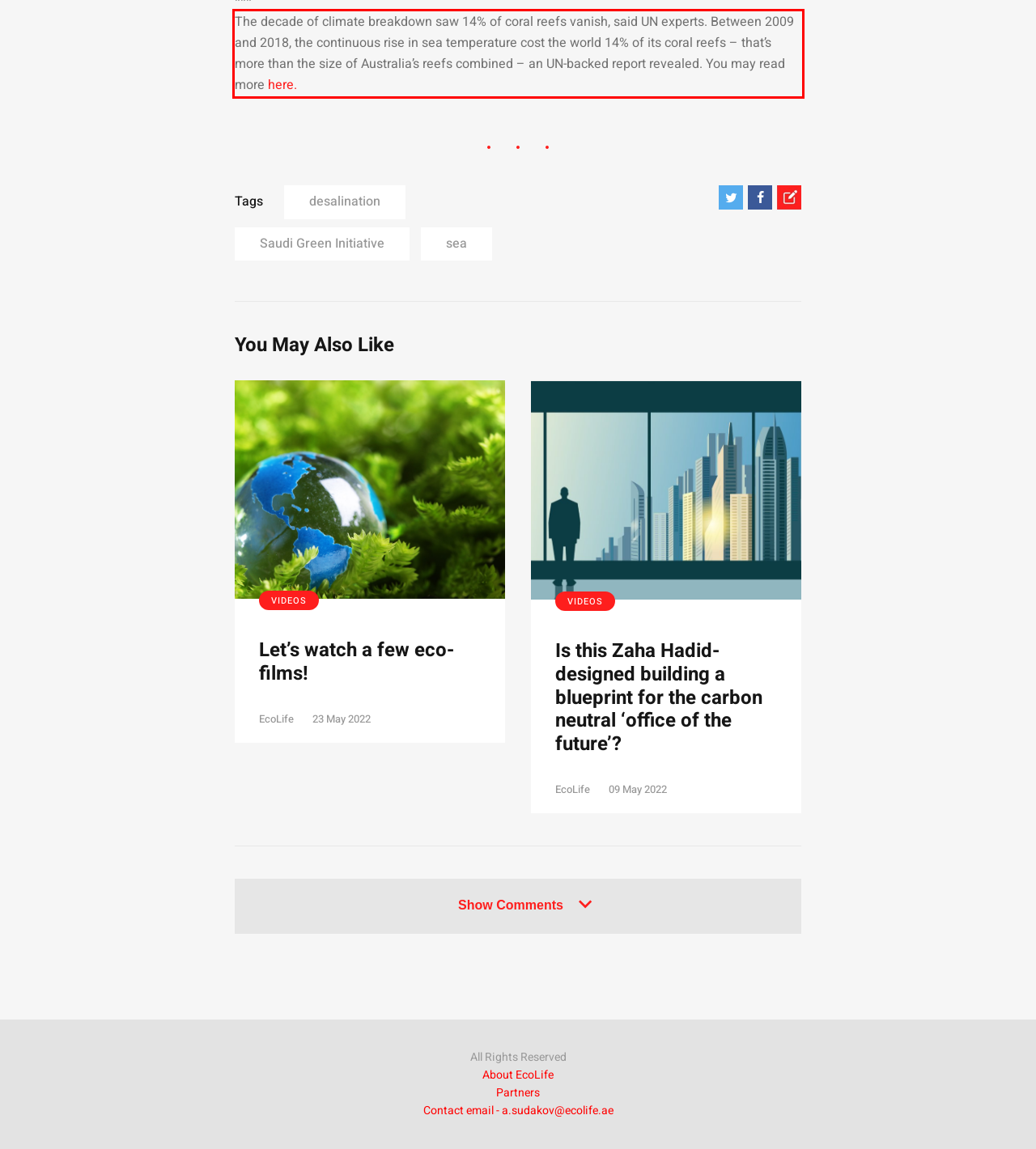Given a webpage screenshot with a red bounding box, perform OCR to read and deliver the text enclosed by the red bounding box.

The decade of climate breakdown saw 14% of coral reefs vanish, said UN experts. Between 2009 and 2018, the continuous rise in sea temperature cost the world 14% of its coral reefs – that’s more than the size of Australia’s reefs combined – an UN-backed report revealed. You may read more here.